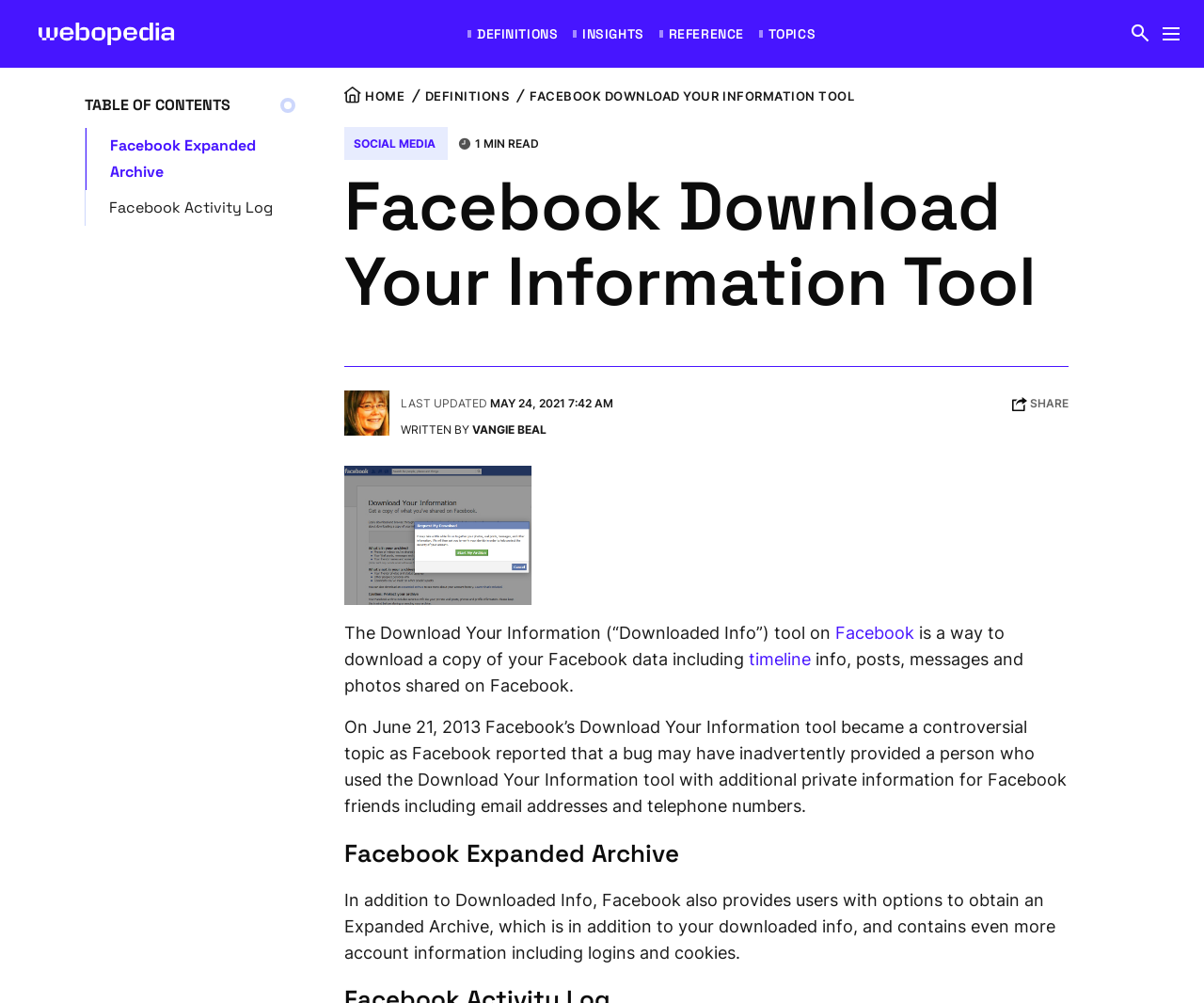Provide your answer to the question using just one word or phrase: What is the tool on Facebook?

Download Your Information